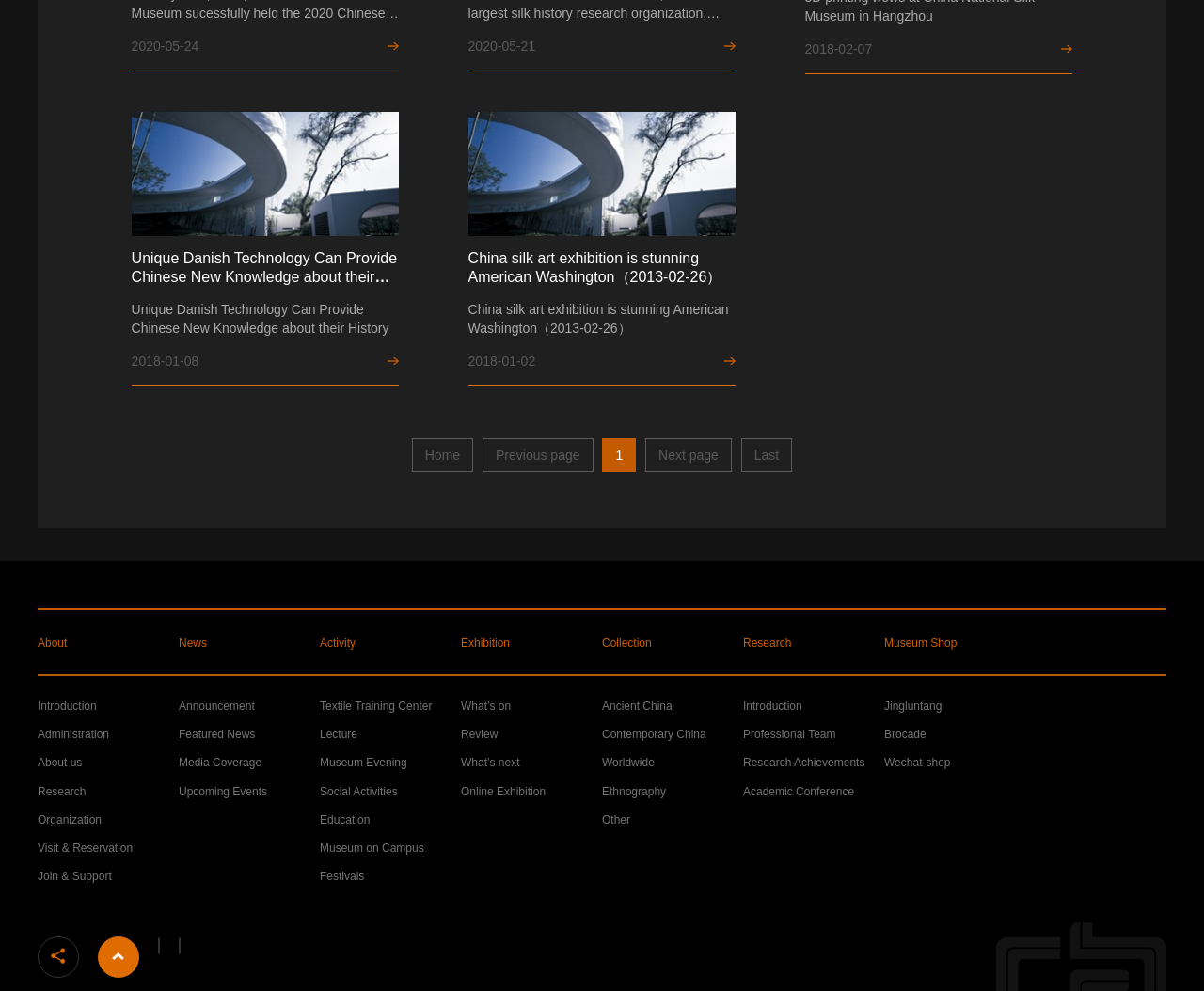Respond with a single word or phrase:
What is the name of the museum?

Unknown